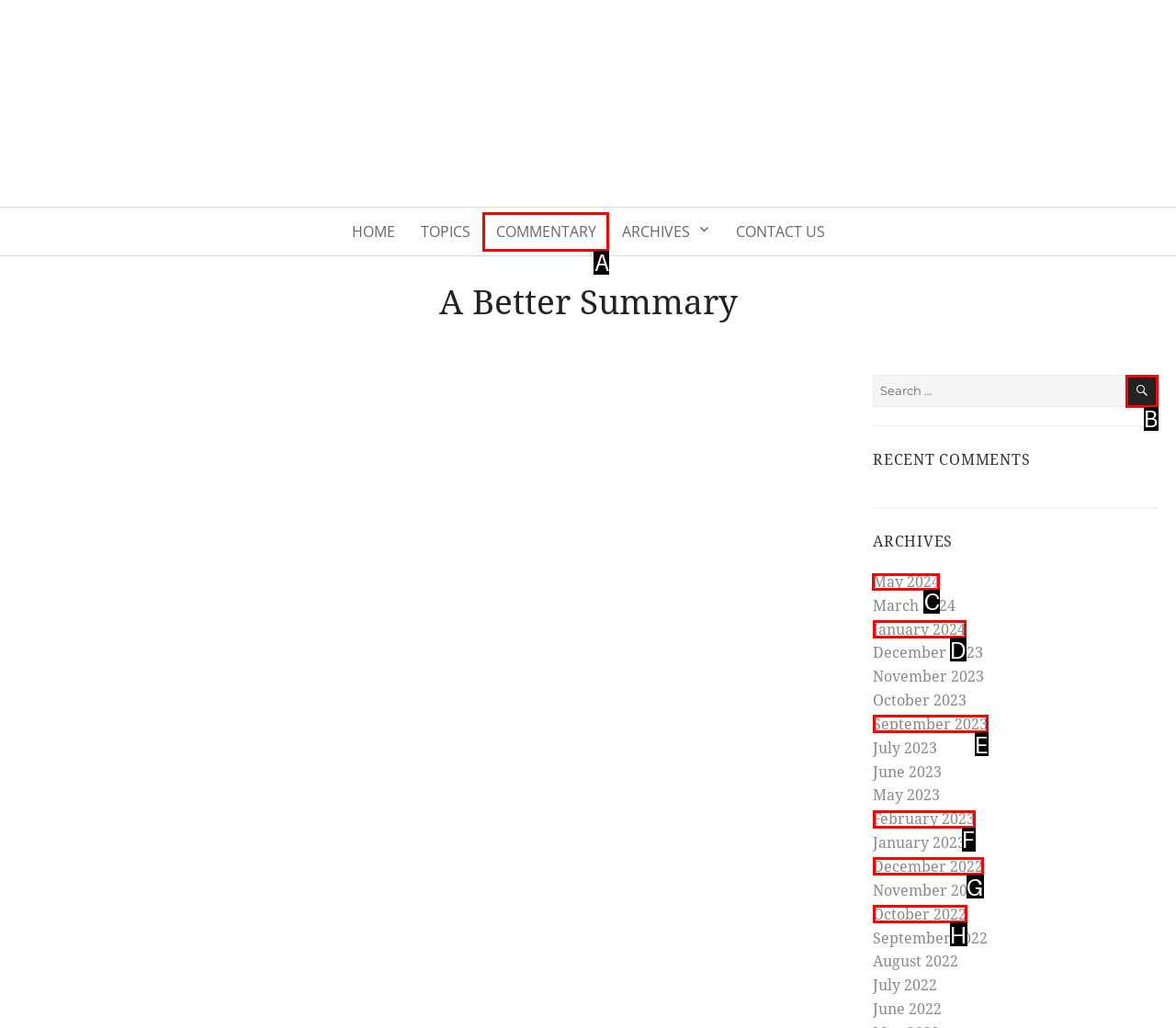Determine which HTML element I should select to execute the task: Select May 2024 archives
Reply with the corresponding option's letter from the given choices directly.

C